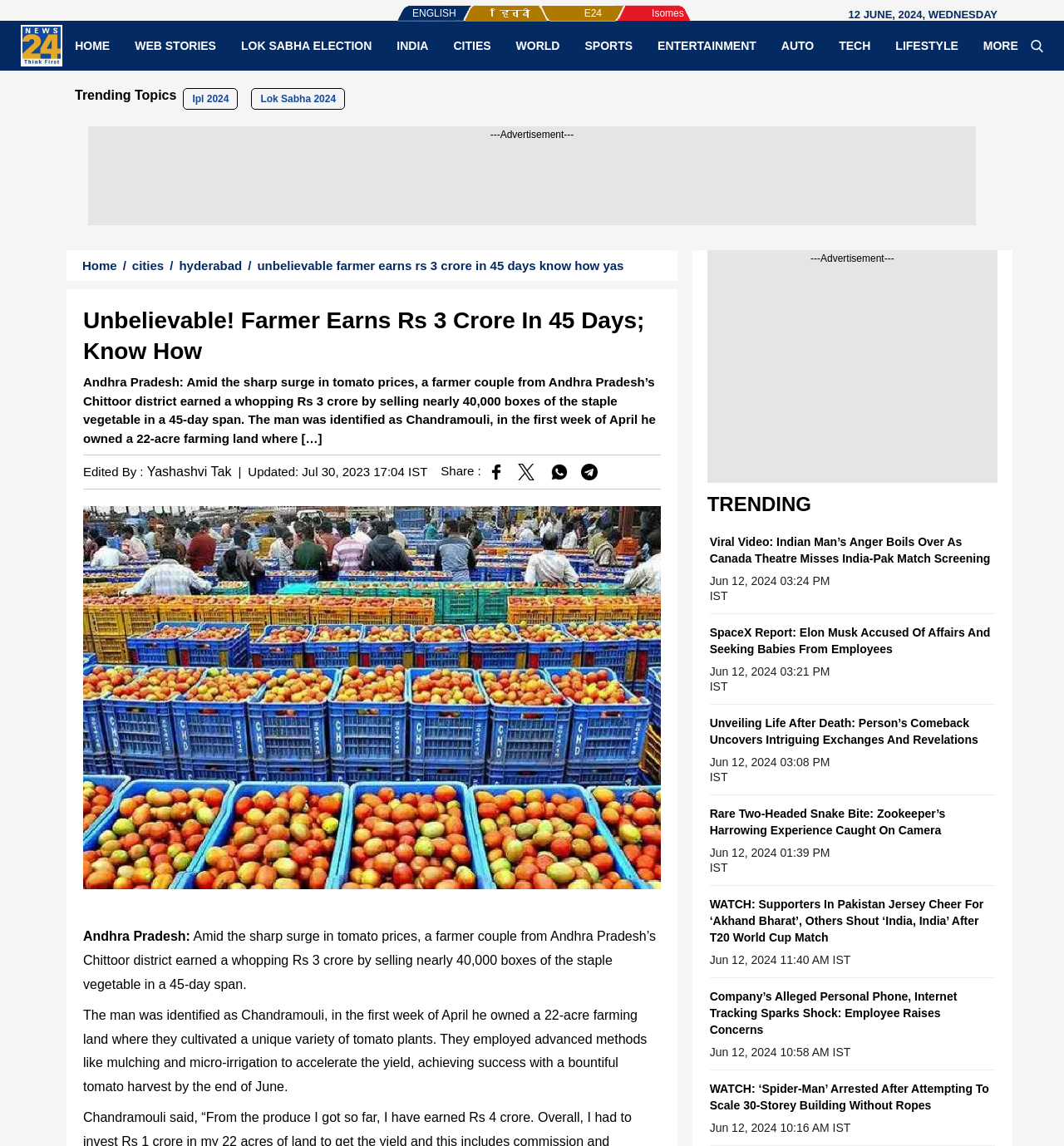Please identify the bounding box coordinates of the region to click in order to complete the given instruction: "Click on the 'TRENDING' link". The coordinates should be four float numbers between 0 and 1, i.e., [left, top, right, bottom].

[0.665, 0.43, 0.762, 0.45]